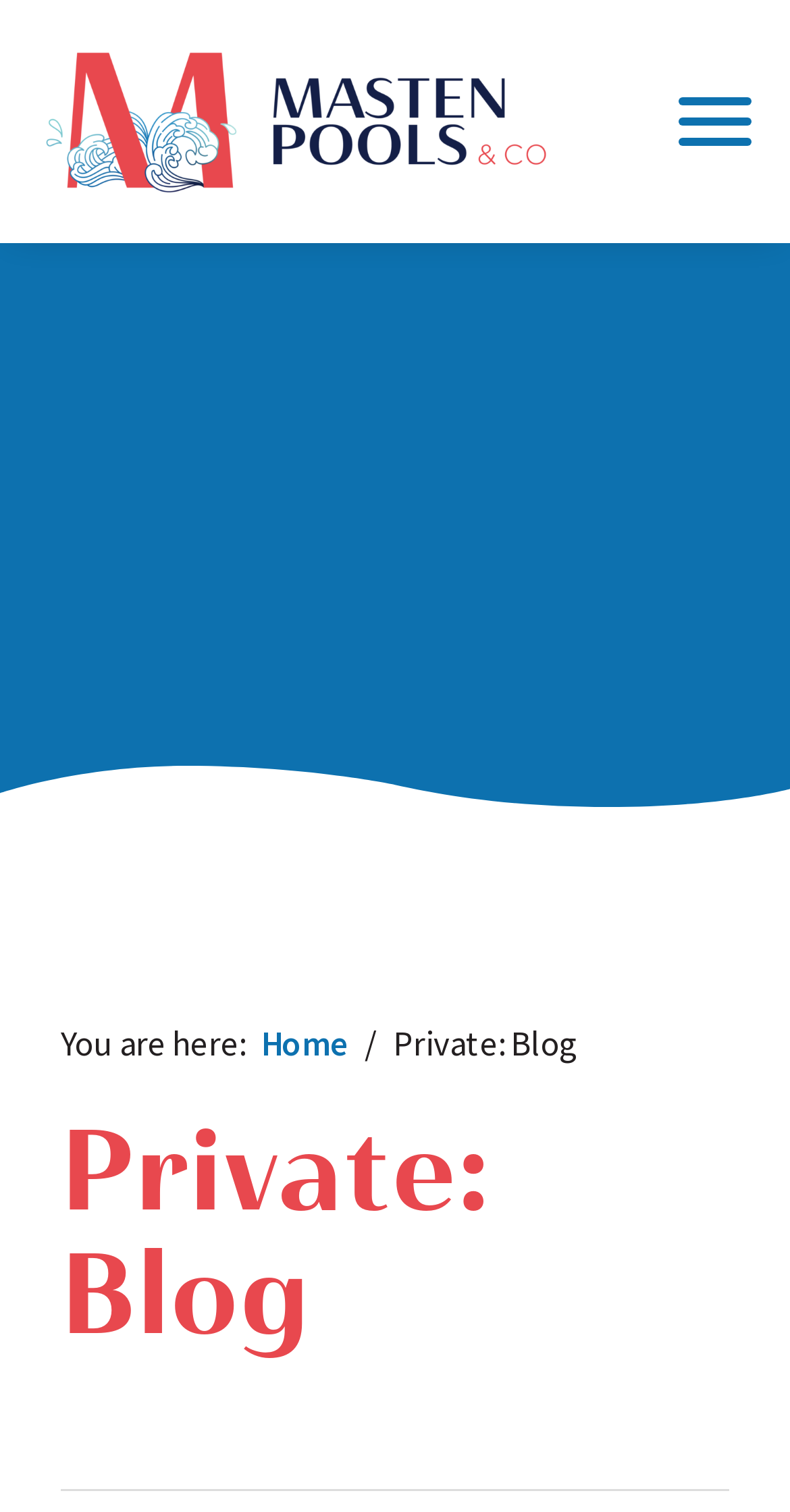What is the current page of the website?
Please answer the question with a detailed response using the information from the screenshot.

The current page of the website can be determined by looking at the breadcrumb navigation, which shows 'Home' and then 'Private: Blog', indicating that the current page is the blog page.